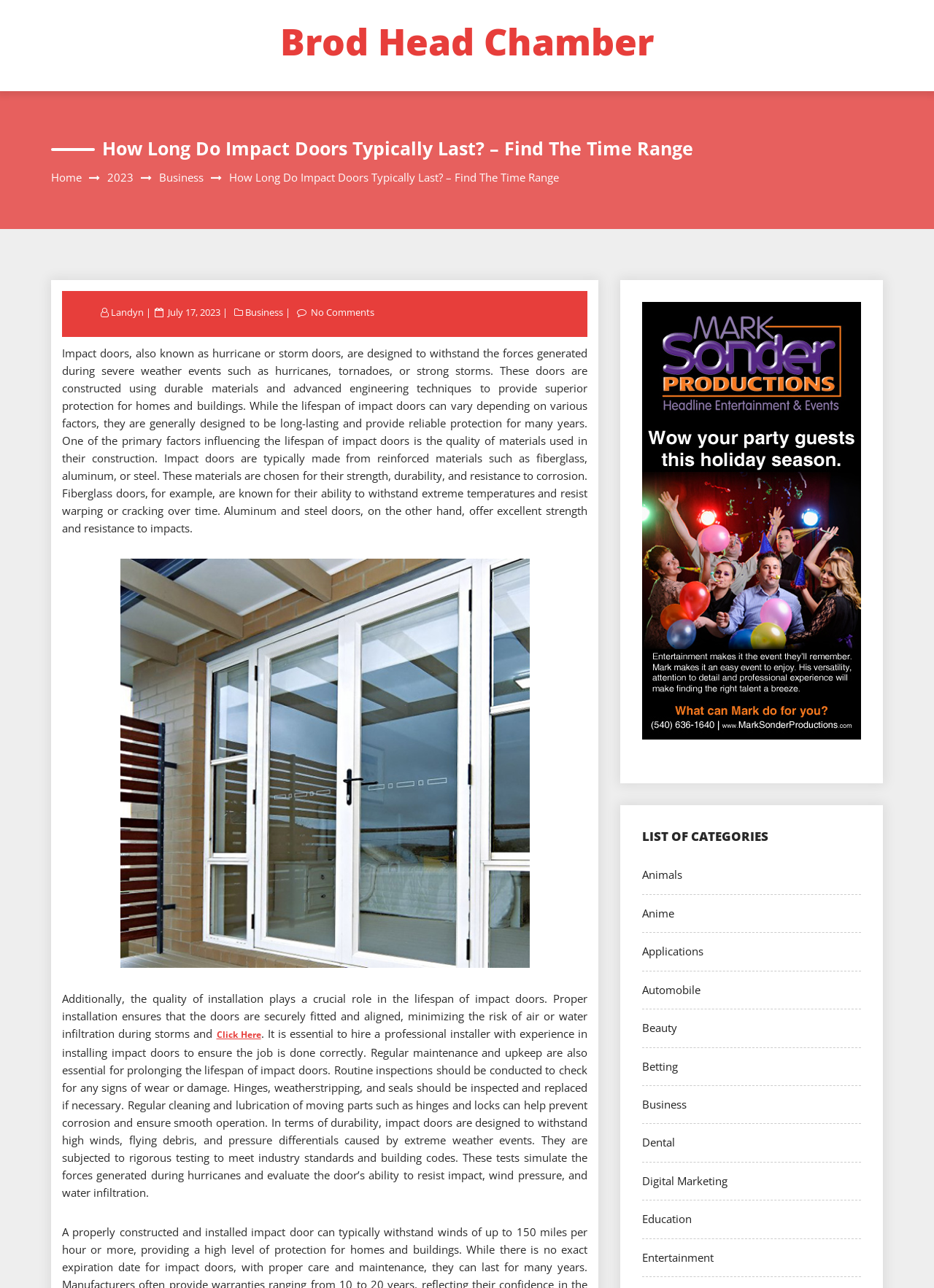Find the bounding box coordinates of the element to click in order to complete the given instruction: "Click on the 'Click Here' link."

[0.232, 0.796, 0.279, 0.808]